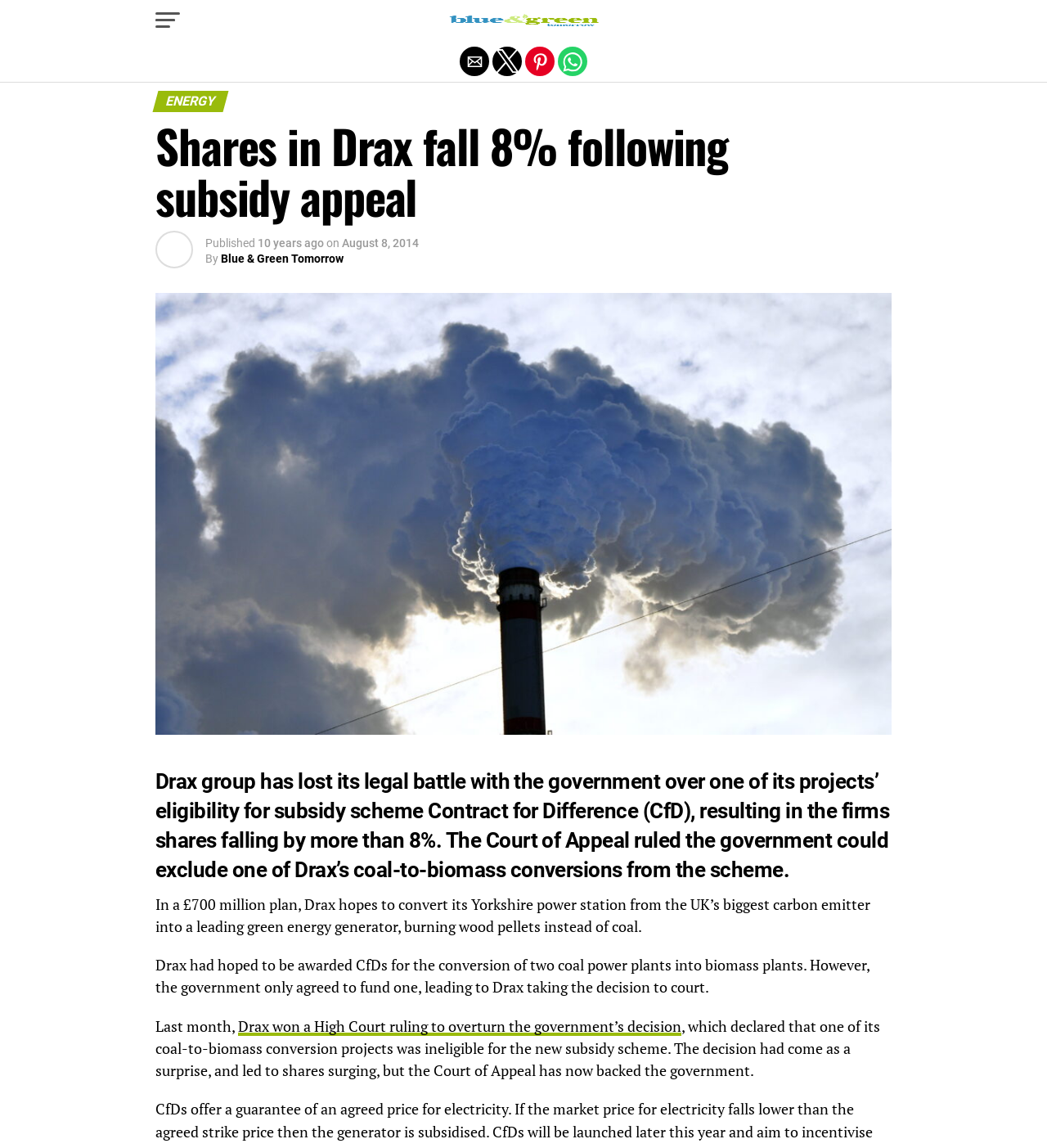Please provide a detailed answer to the question below by examining the image:
What is the date of the article's publication?

The answer can be found in the webpage's content, specifically in the time element that displays the date and time of the article's publication. The date of publication is August 8, 2014.